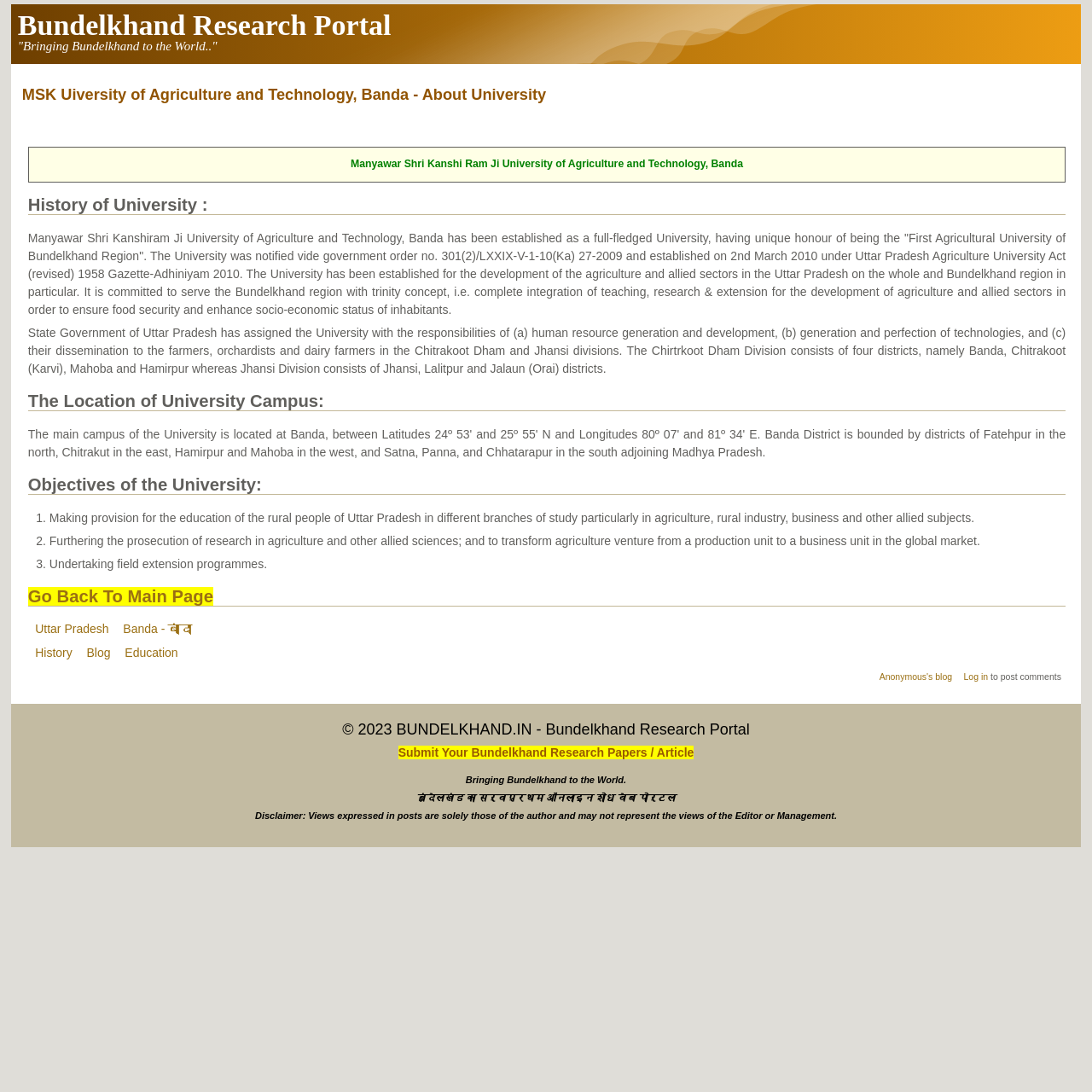Mark the bounding box of the element that matches the following description: "Research Rundowns".

None